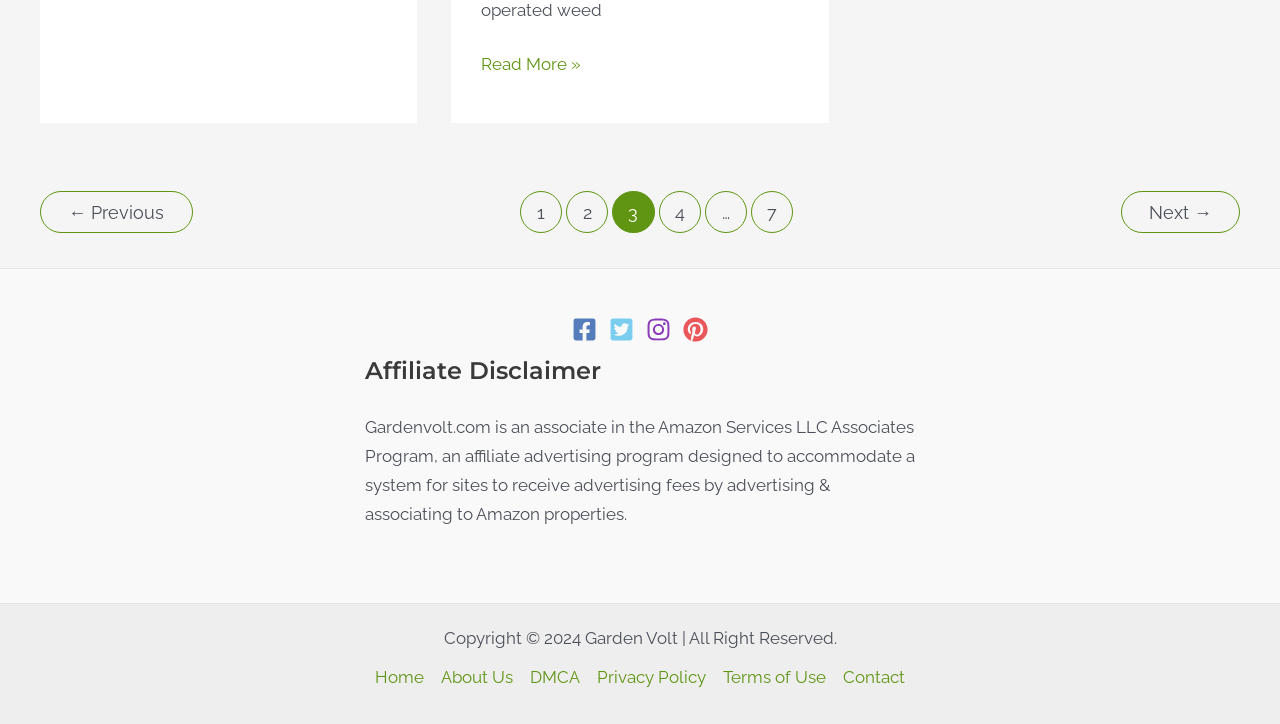Give a succinct answer to this question in a single word or phrase: 
What is the first page number in the pagination?

1